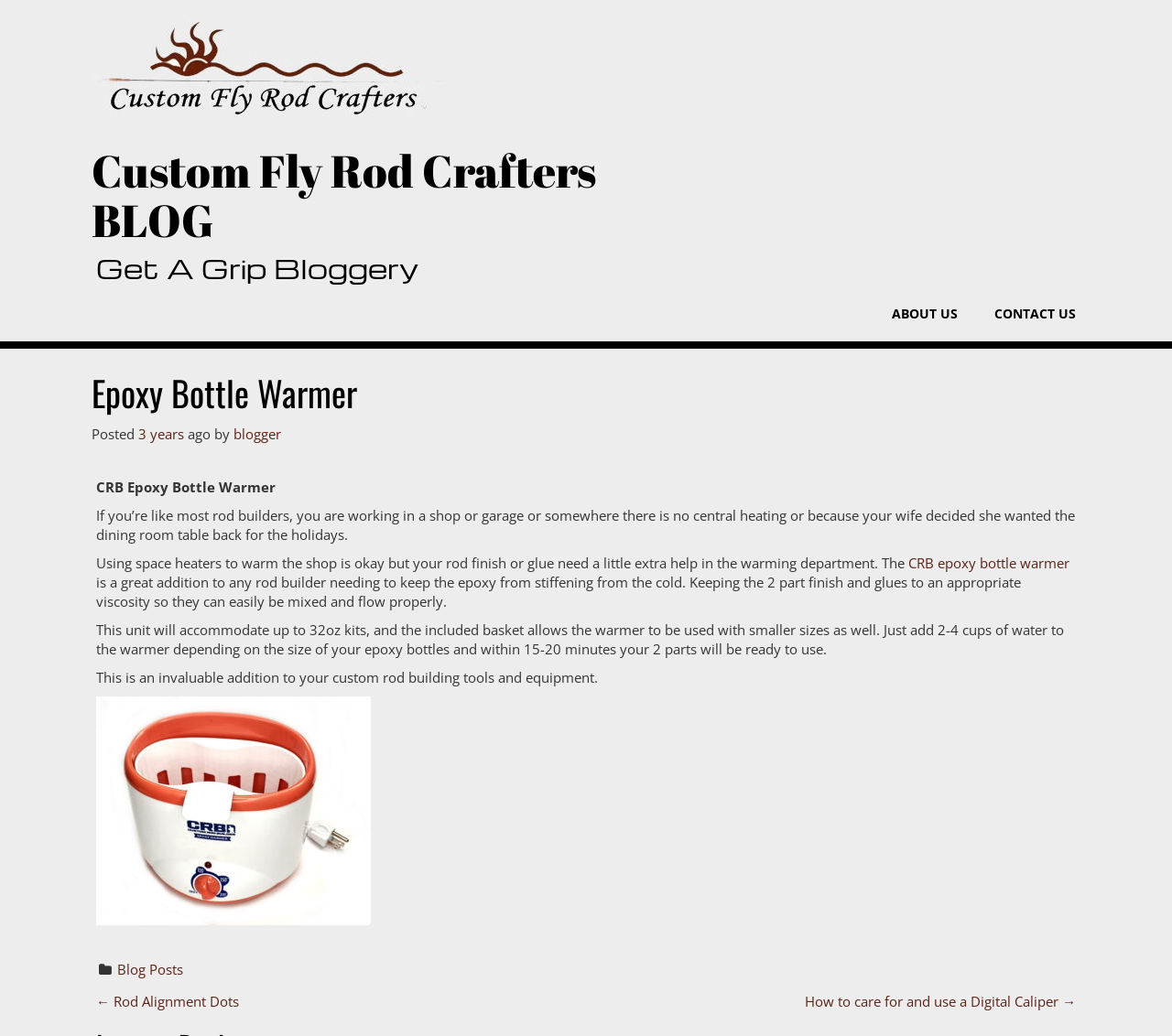Examine the image and give a thorough answer to the following question:
How long does it take to warm up the epoxy bottles?

According to the text, 'within 15-20 minutes your 2 parts will be ready to use' after adding 2-4 cups of water to the warmer, depending on the size of the epoxy bottles.